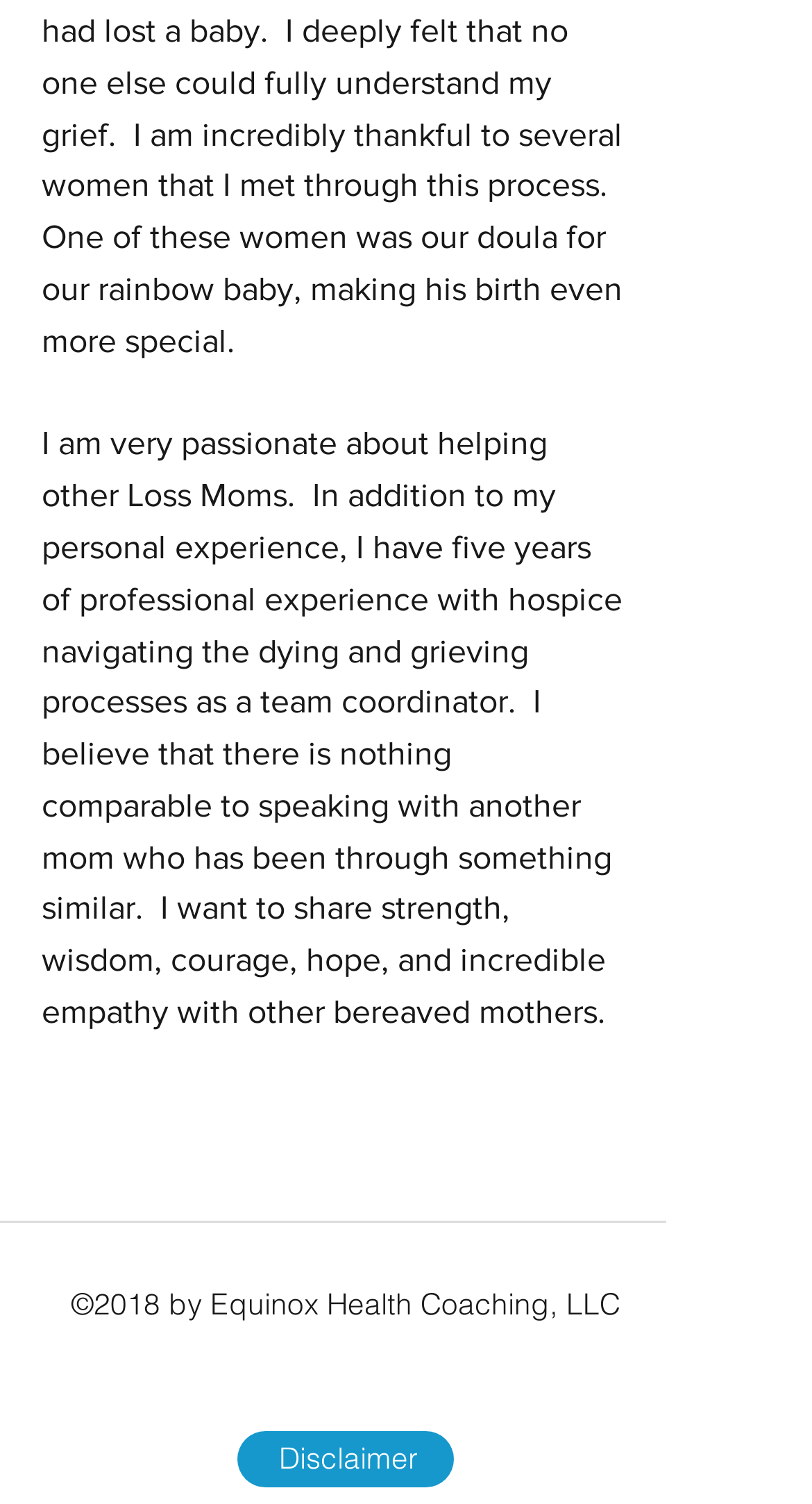Find the bounding box coordinates for the UI element that matches this description: "Disclaimer".

[0.292, 0.951, 0.559, 0.989]